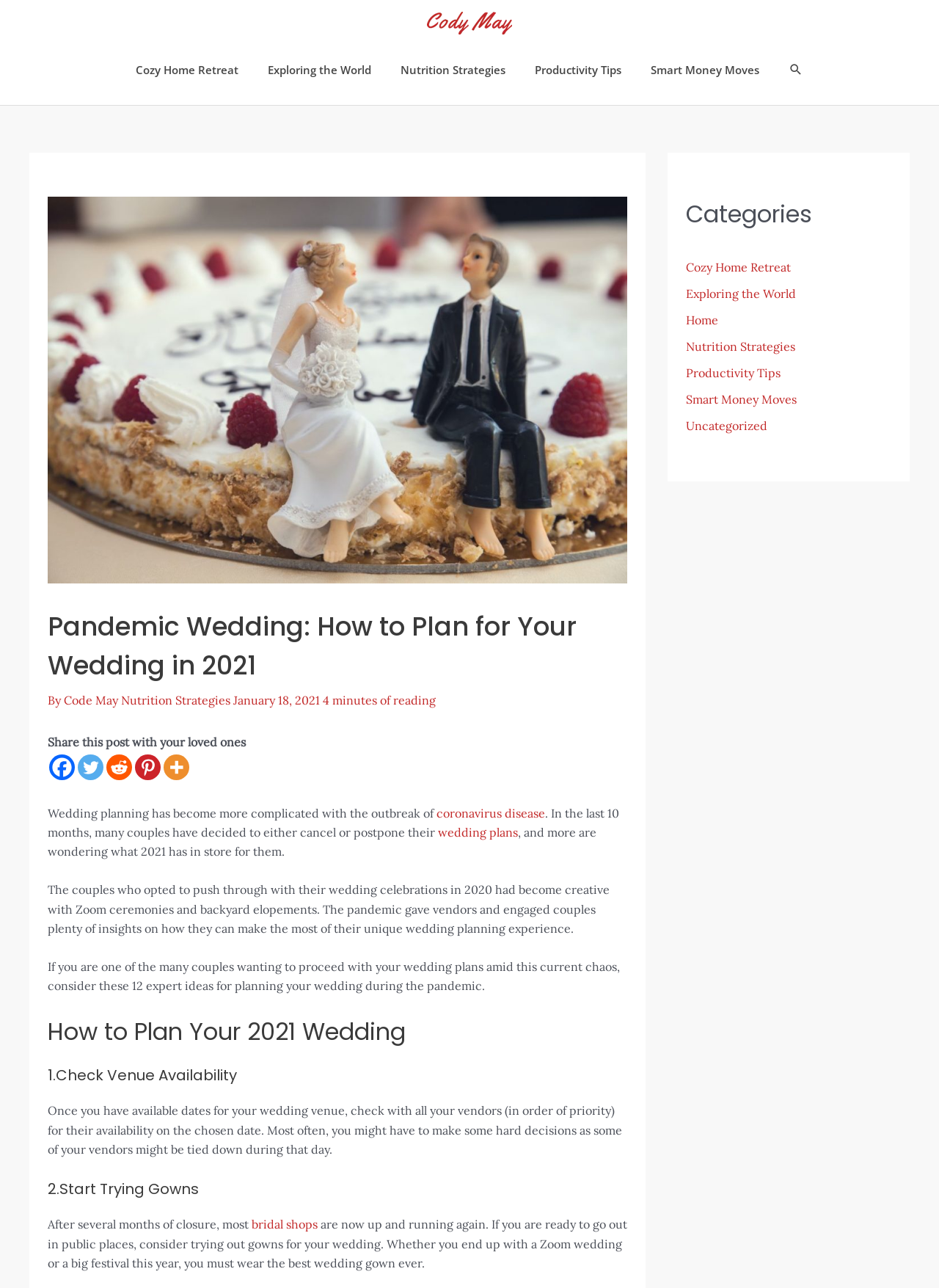Select the bounding box coordinates of the element I need to click to carry out the following instruction: "Explore the Cozy Home Retreat category".

[0.73, 0.202, 0.842, 0.213]